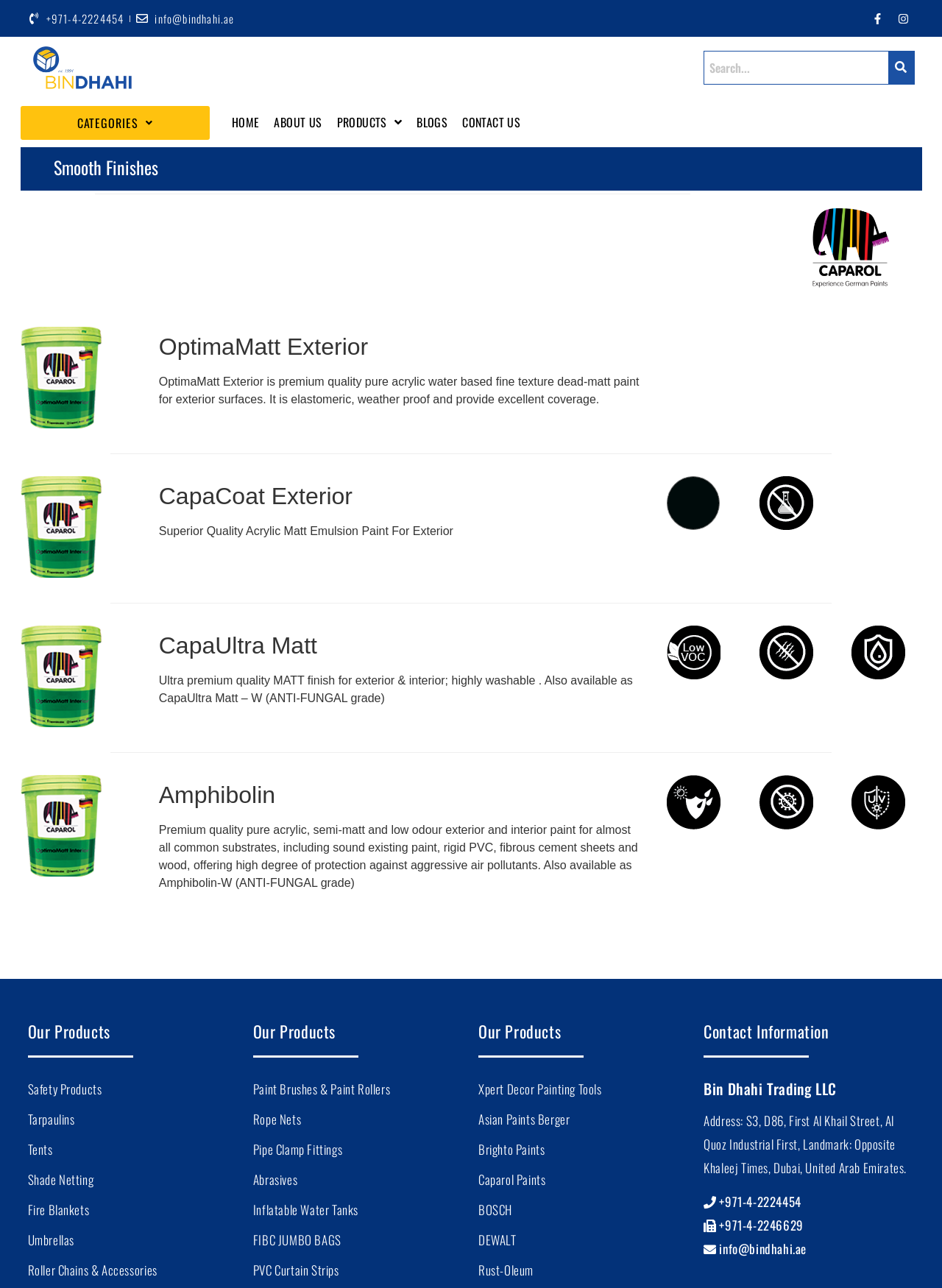What is the address of the company?
Give a detailed explanation using the information visible in the image.

I found the company address by looking at the contact information section at the bottom of the webpage. The text states the address as 'S3, D86, First Al Khail Street, Al Quoz Industrial First, Landmark: Opposite Khaleej Times, Dubai, United Arab Emirates.' This is likely the physical location of the company.